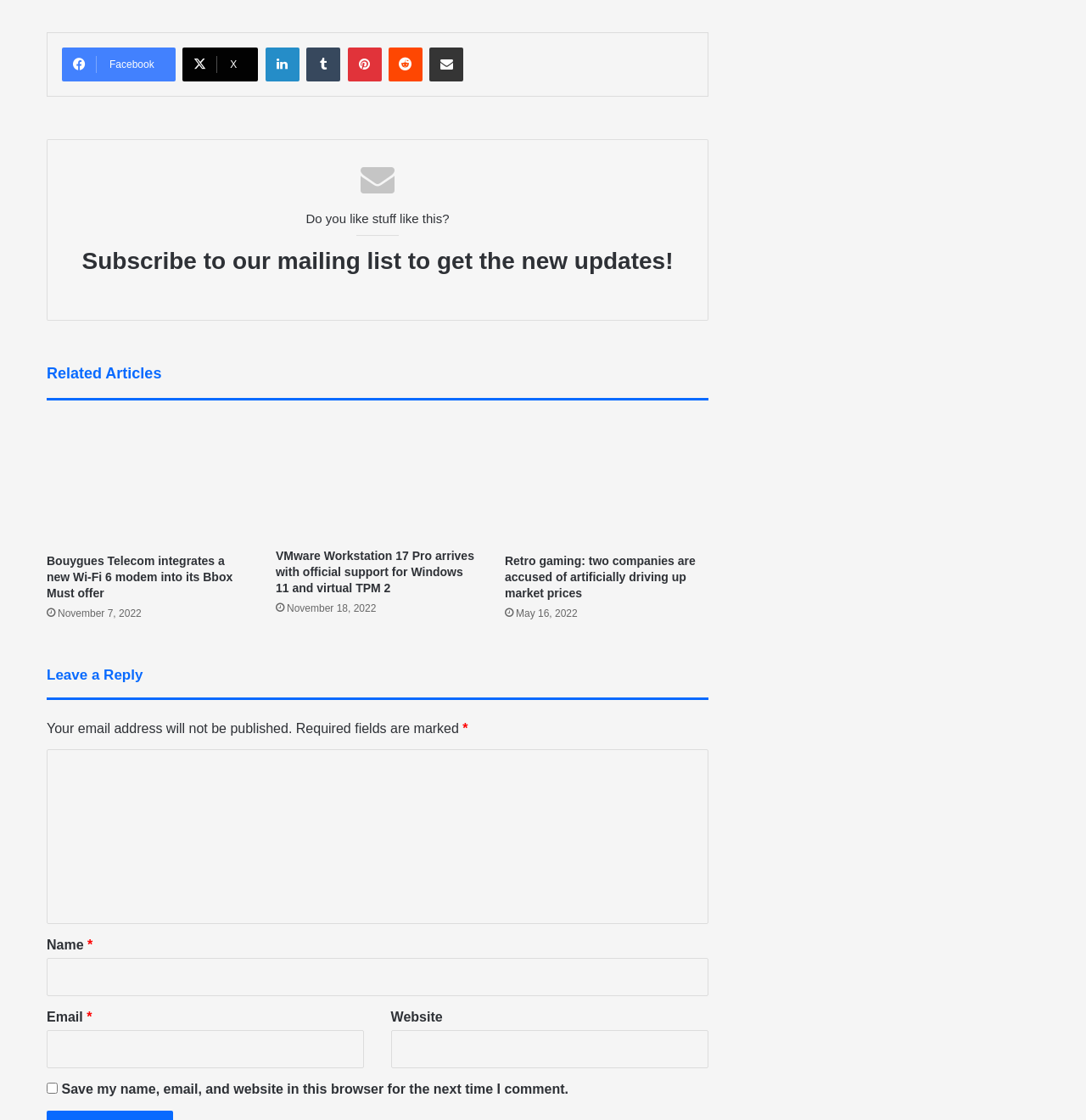Given the description parent_node: Email * aria-describedby="email-notes" name="email", predict the bounding box coordinates of the UI element. Ensure the coordinates are in the format (top-left x, top-left y, bottom-right x, bottom-right y) and all values are between 0 and 1.

[0.043, 0.919, 0.335, 0.954]